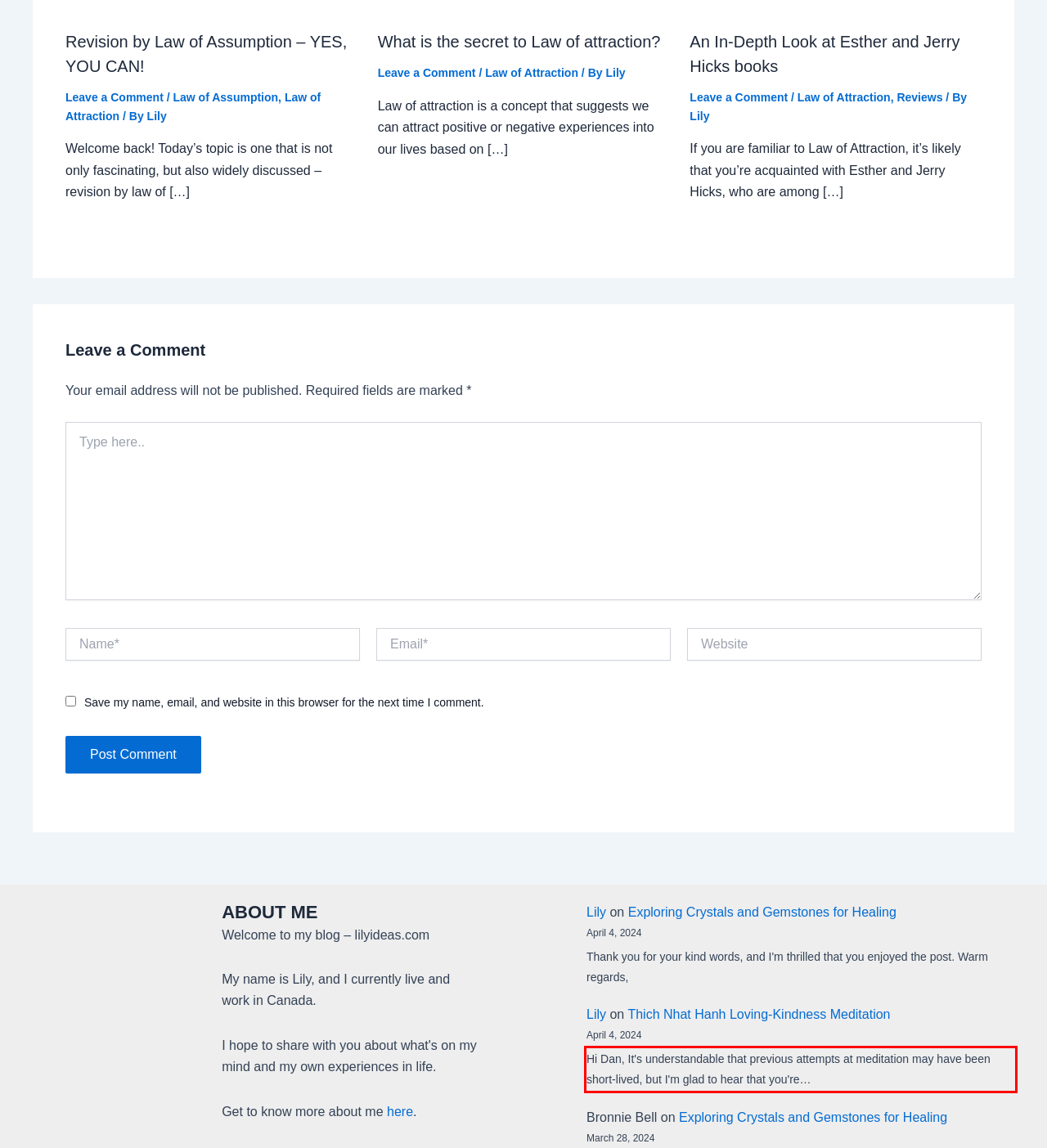Extract and provide the text found inside the red rectangle in the screenshot of the webpage.

Hi Dan, It's understandable that previous attempts at meditation may have been short-lived, but I'm glad to hear that you're…